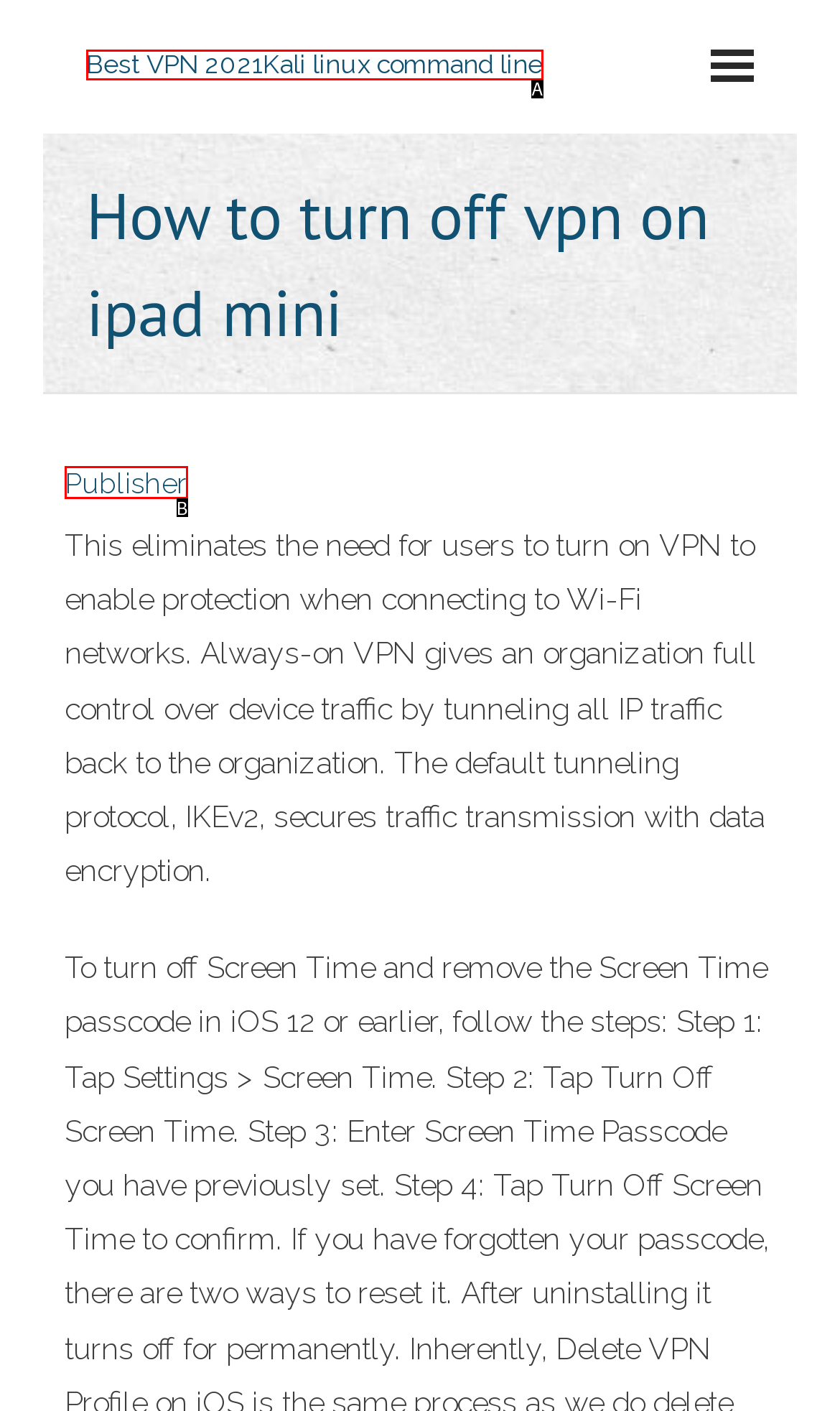Determine the option that best fits the description: Next »
Reply with the letter of the correct option directly.

None